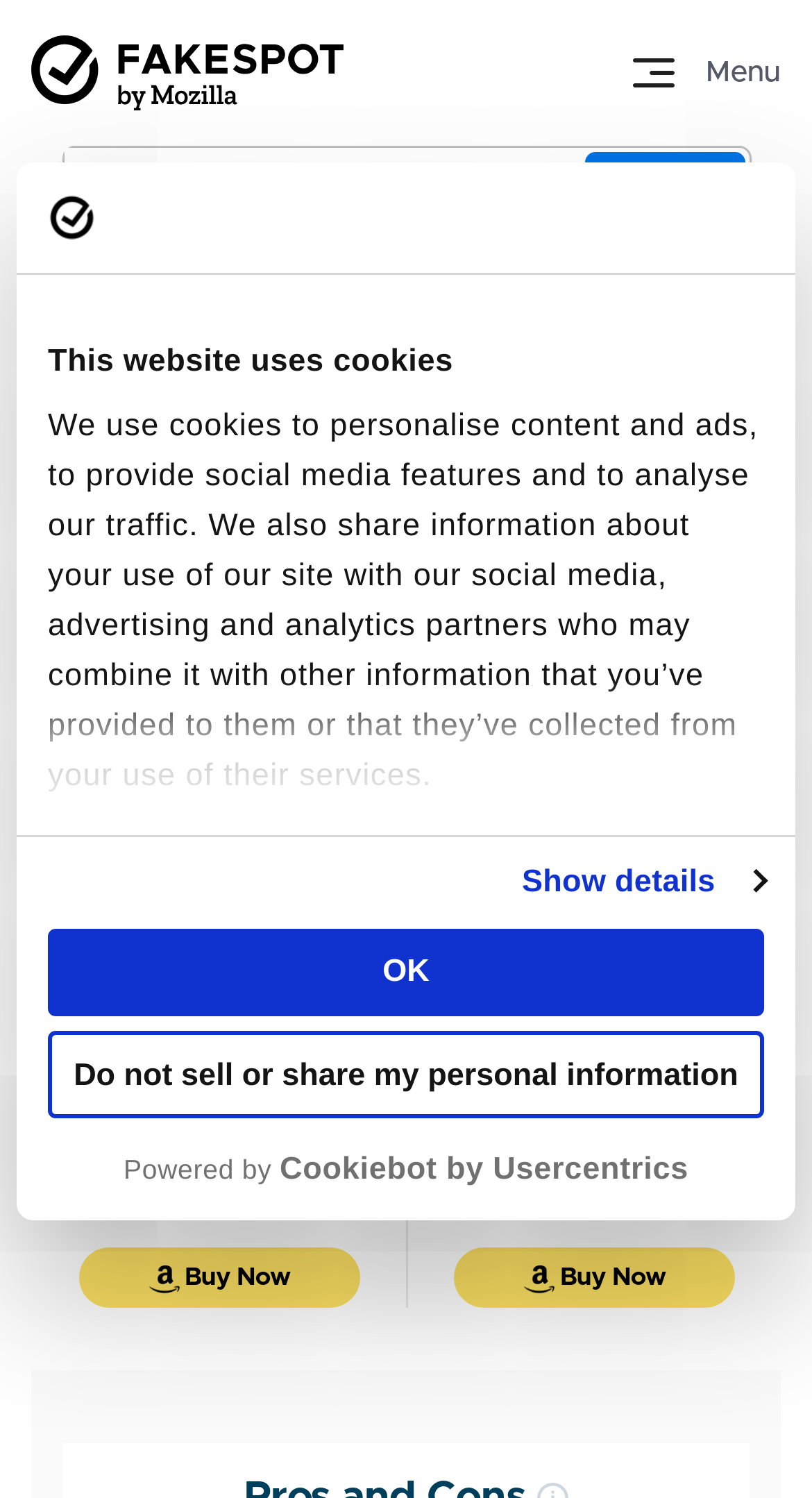What is the price of Mameloly Wedding Bands?
Give a detailed and exhaustive answer to the question.

I found the price of Mameloly Wedding Bands by looking at the text next to the product name, which is '$9.99'.